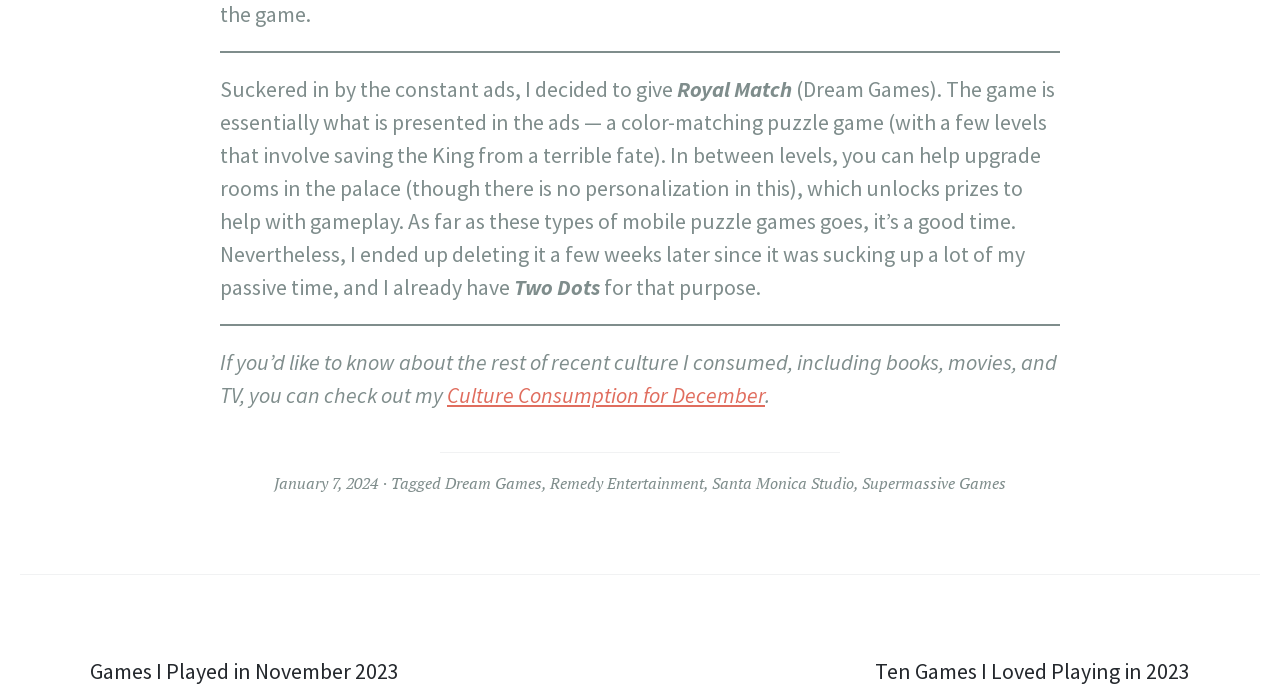Based on the provided description, "Santa Monica Studio", find the bounding box of the corresponding UI element in the screenshot.

[0.556, 0.688, 0.667, 0.72]